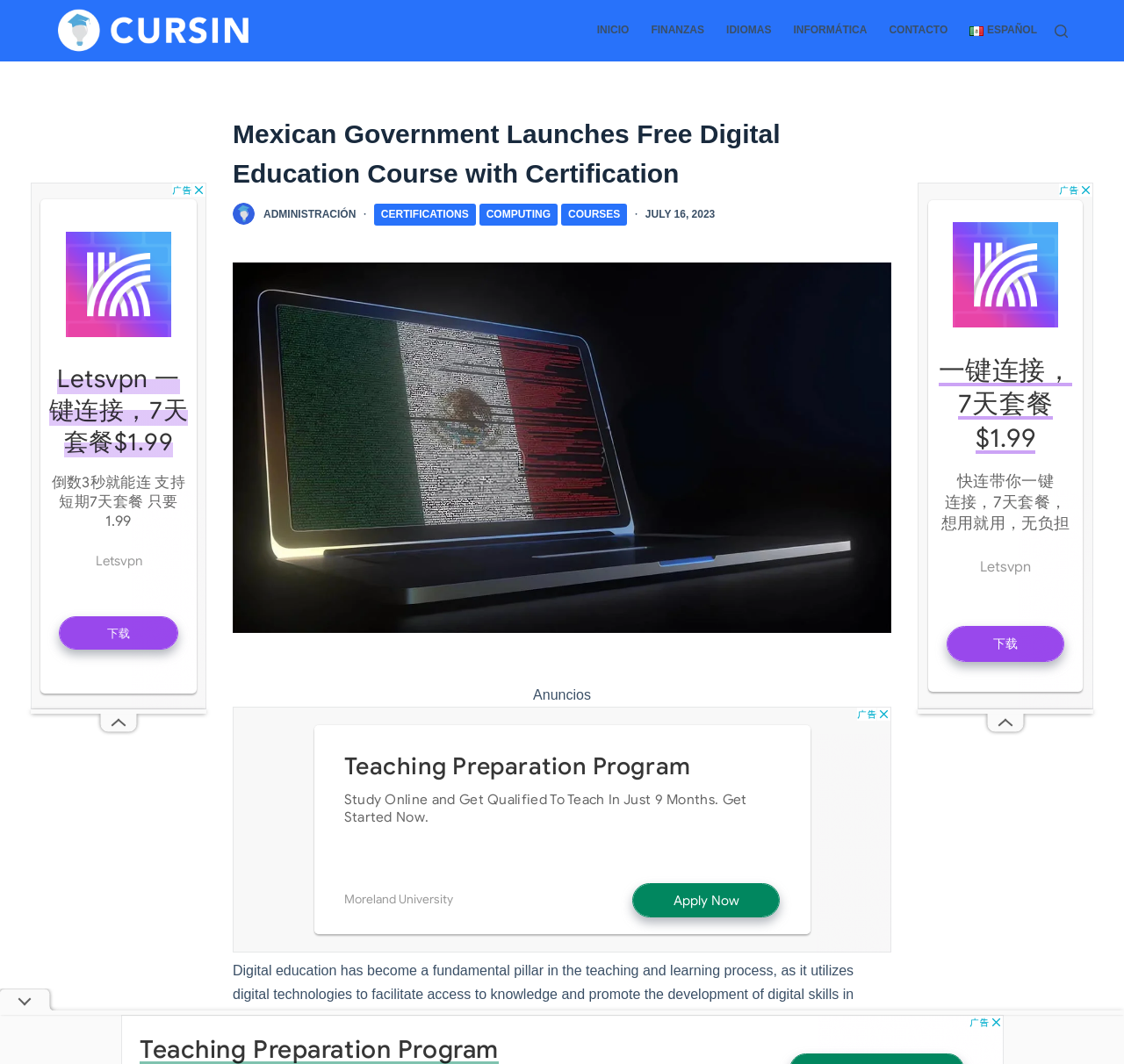Bounding box coordinates are specified in the format (top-left x, top-left y, bottom-right x, bottom-right y). All values are floating point numbers bounded between 0 and 1. Please provide the bounding box coordinate of the region this sentence describes: Inicio

[0.531, 0.0, 0.569, 0.058]